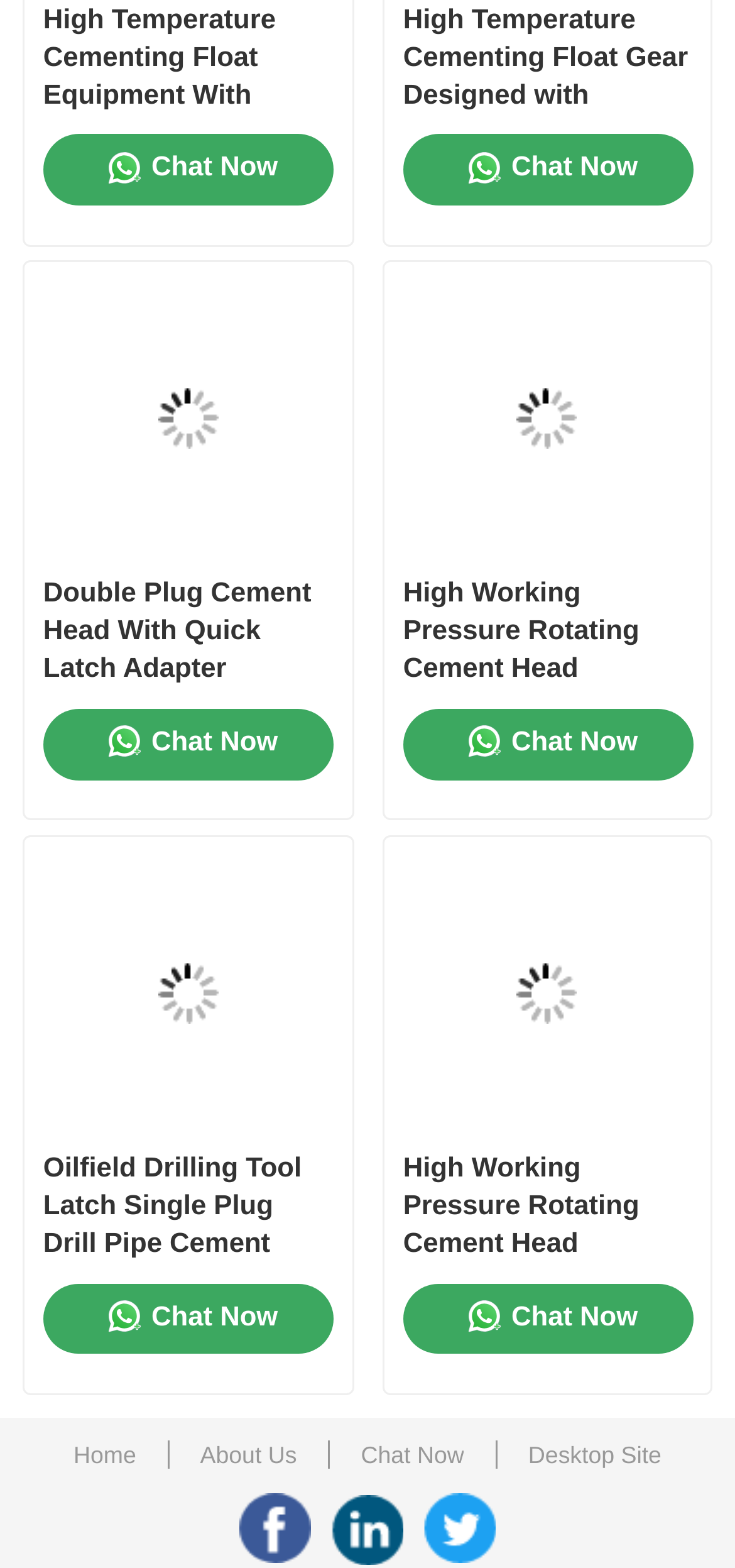What is the name of the product with a quick latch adapter?
Look at the image and answer the question with a single word or phrase.

Double Plug Cement Head